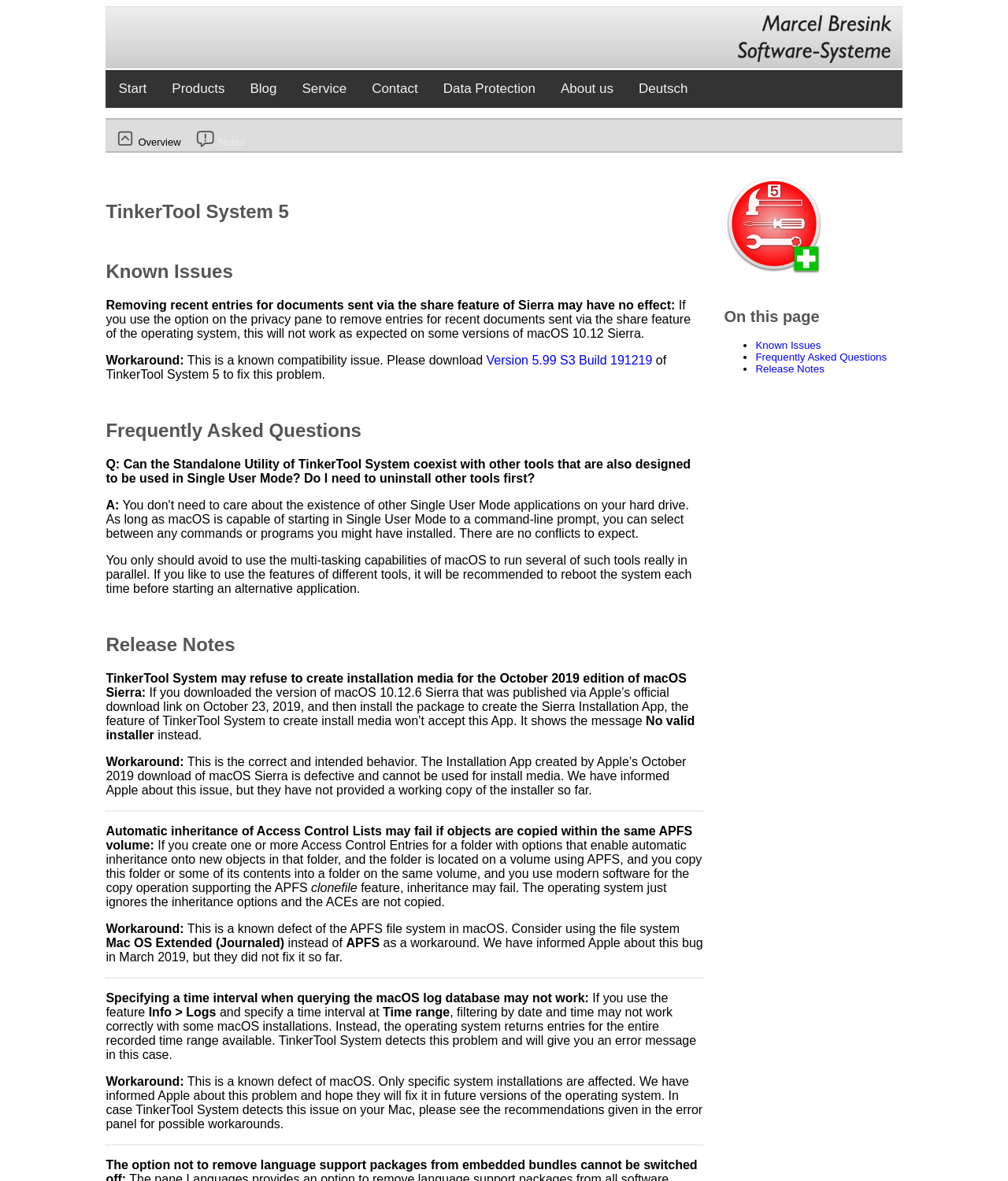Predict the bounding box of the UI element that fits this description: "alt="Marcel Bresink Software-Systeme"".

[0.732, 0.045, 0.895, 0.057]